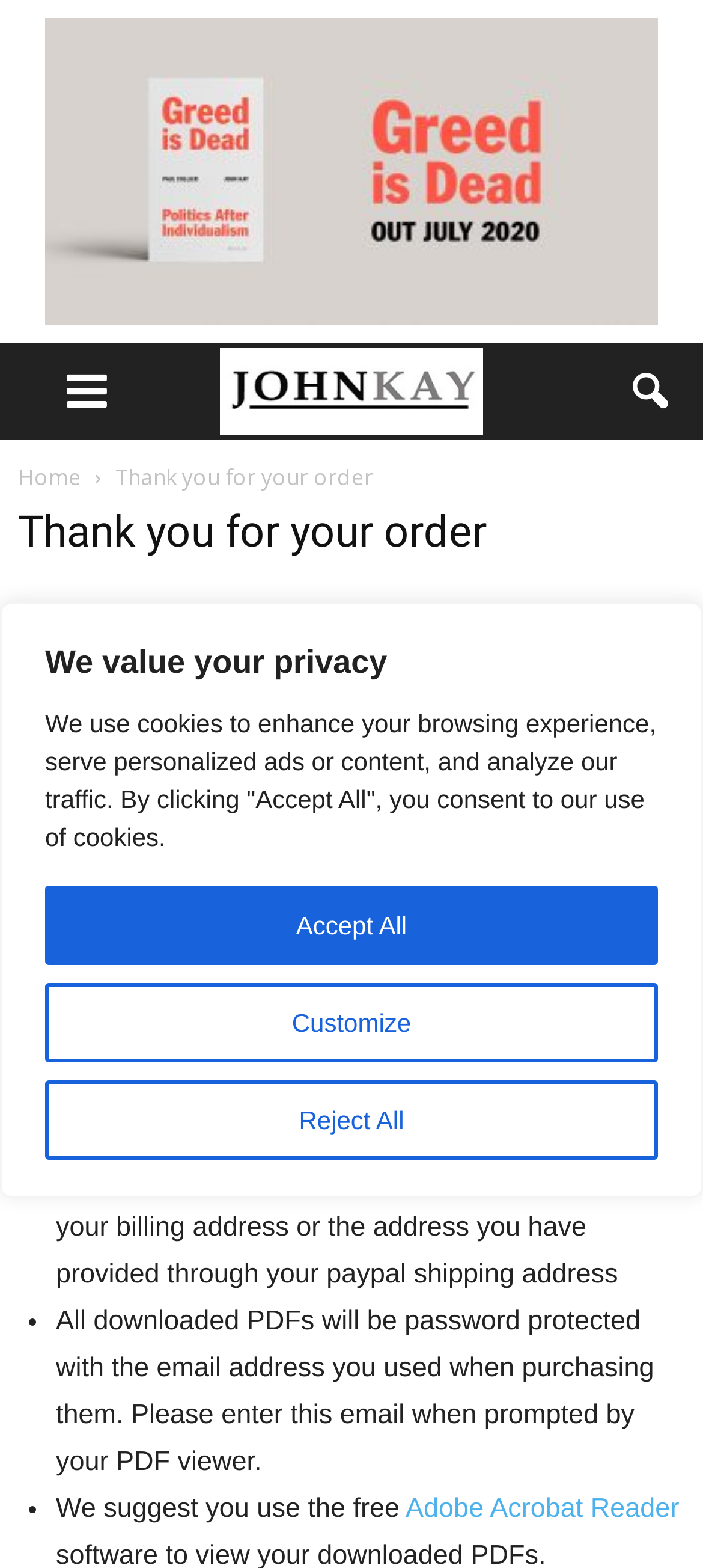Please respond in a single word or phrase: 
What should I do if I want books shipped to a different address?

Contact us